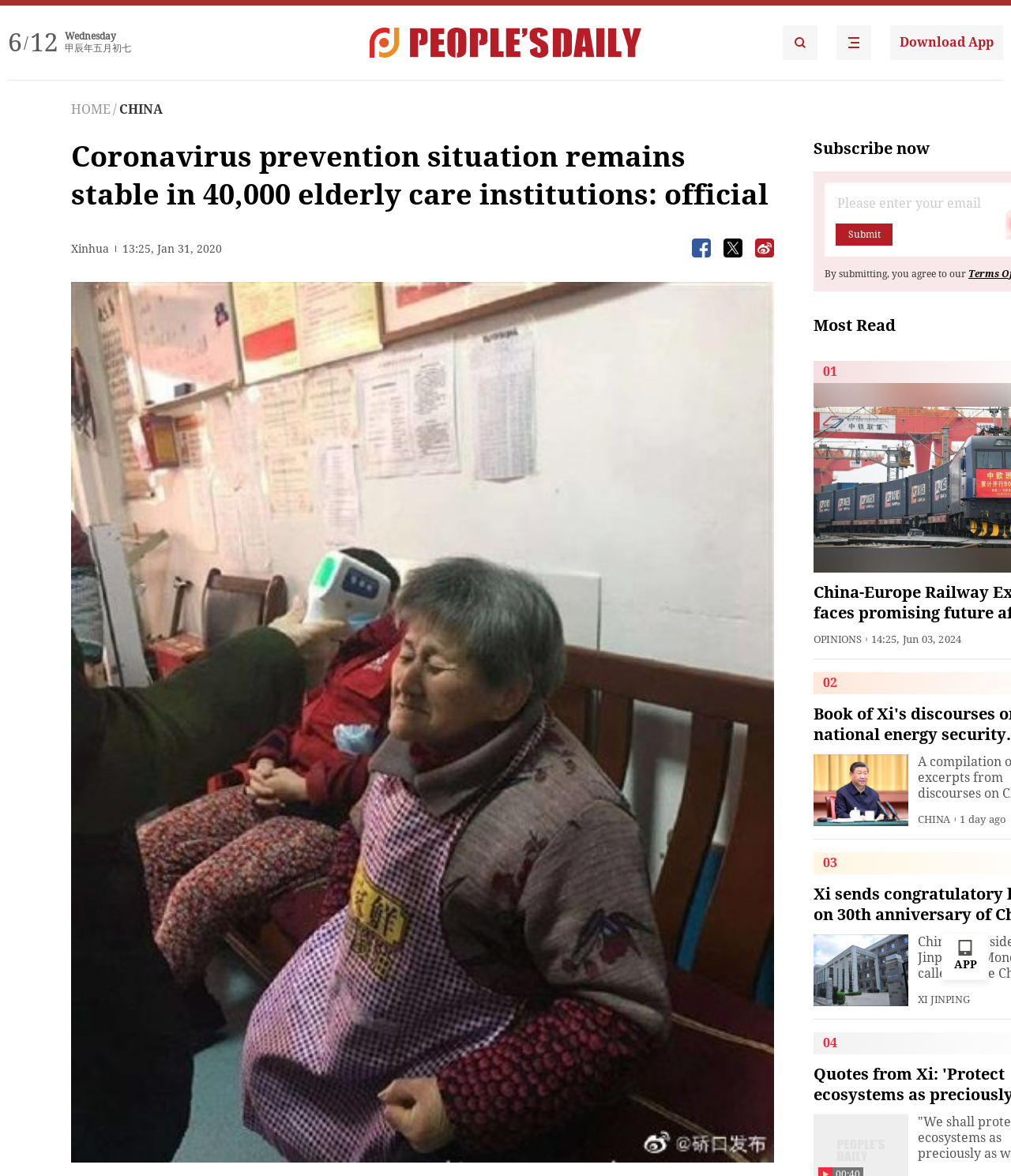From the webpage screenshot, predict the bounding box coordinates (top-left x, top-left y, bottom-right x, bottom-right y) for the UI element described here: Topics

None